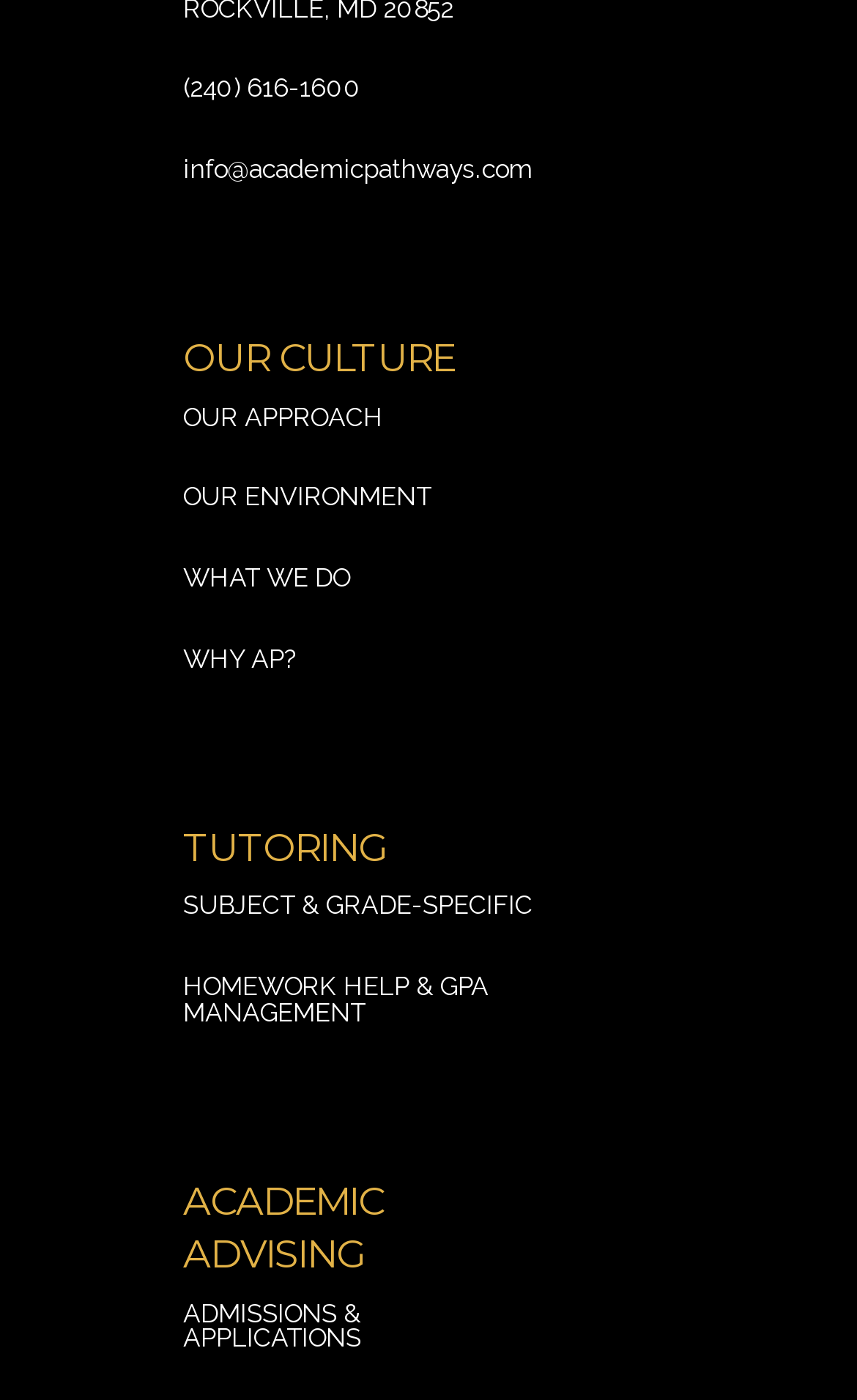Using the information in the image, give a detailed answer to the following question: What are the main categories on the webpage?

I found the main categories by looking at the heading elements on the webpage, which are 'OUR CULTURE', 'TUTORING', and 'ACADEMIC ADVISING'. These headings seem to be the main categories that organize the content on the webpage.